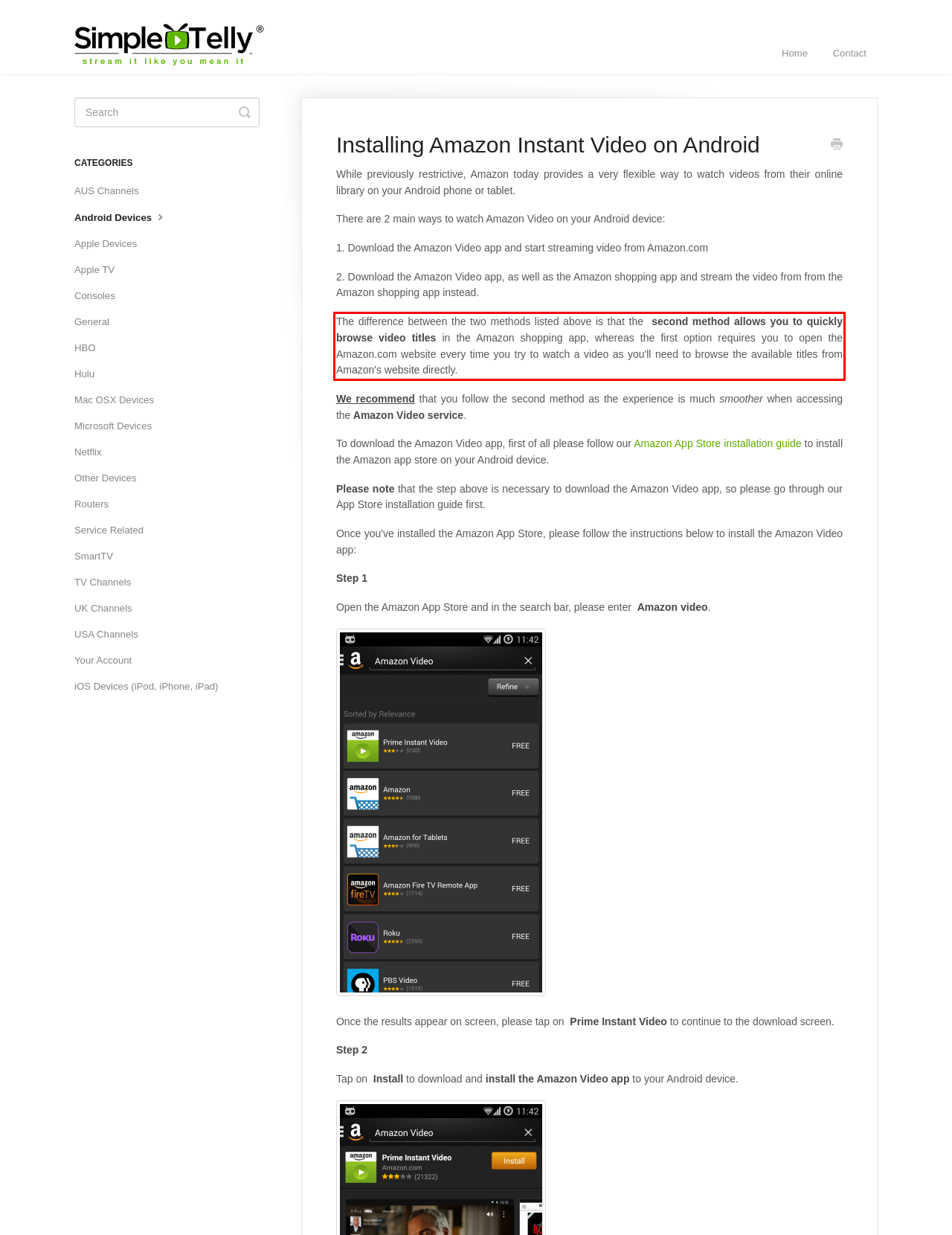Using the provided webpage screenshot, recognize the text content in the area marked by the red bounding box.

The difference between the two methods listed above is that the second method allows you to quickly browse video titles in the Amazon shopping app, whereas the first option requires you to open the Amazon.com website every time you try to watch a video as you'll need to browse the available titles from Amazon's website directly.